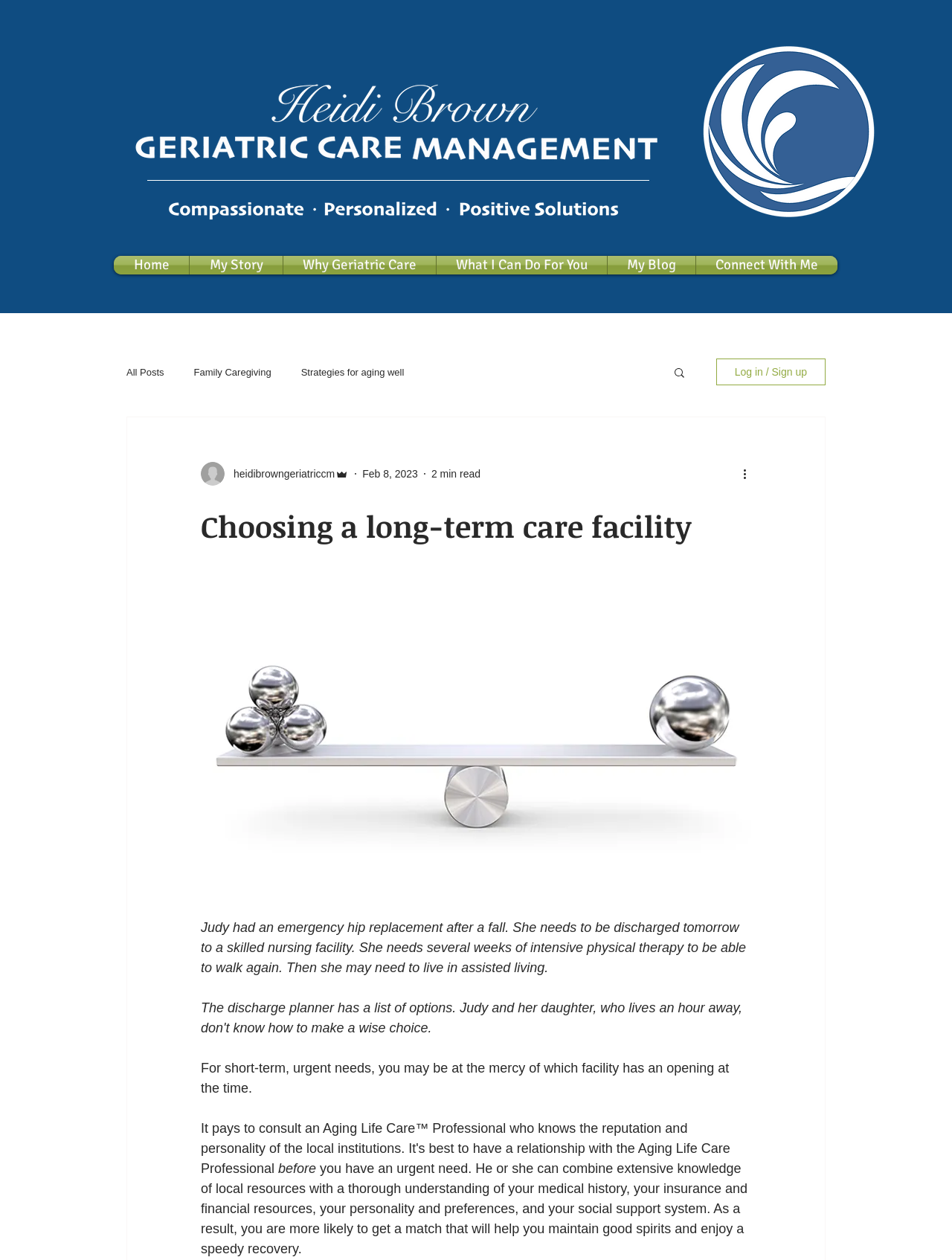Locate the bounding box coordinates of the clickable element to fulfill the following instruction: "View all blog posts". Provide the coordinates as four float numbers between 0 and 1 in the format [left, top, right, bottom].

[0.133, 0.291, 0.172, 0.3]